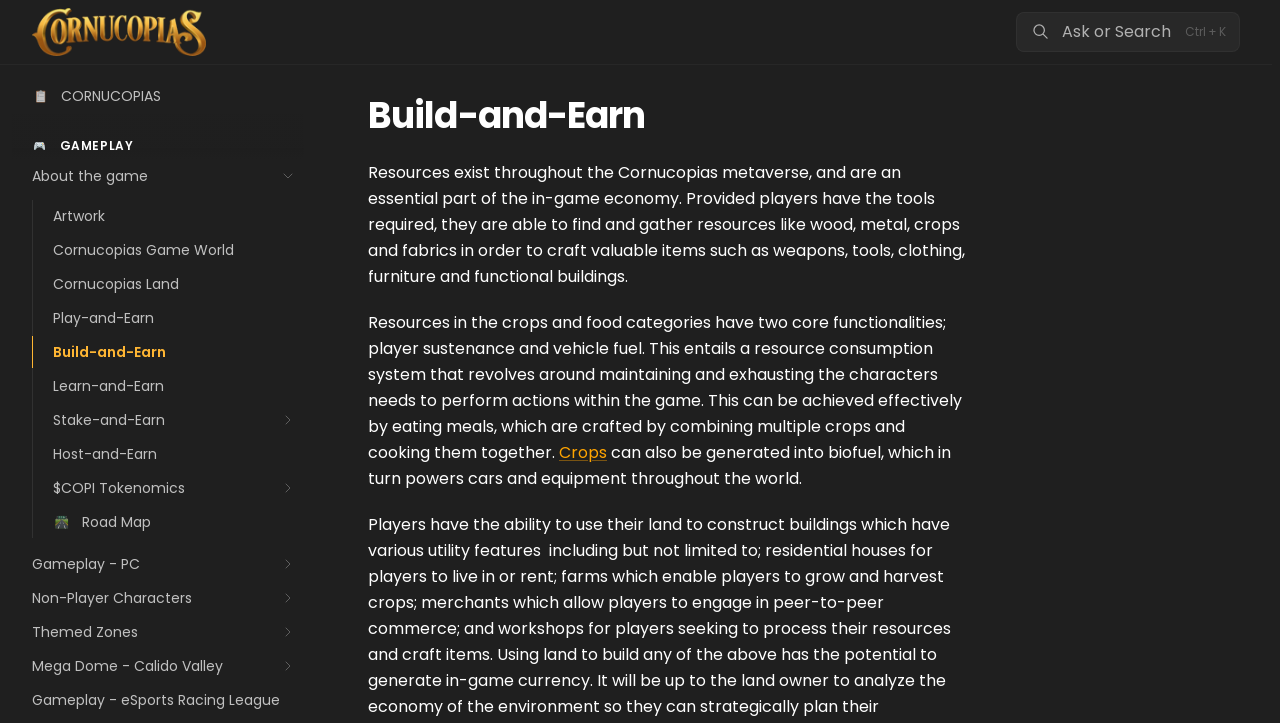Explain the webpage's design and content in an elaborate manner.

The webpage is about "Build-and-Earn" in the COPIWiki, a metaverse game. At the top left corner, there is a logo image with a link. Next to it, on the top right corner, there is a search button with an image and a text "Ask or Search" along with shortcut keys "Ctrl + K".

Below the search button, there are several links to different sections of the game, including "GAMEPLAY", "About the game", "Artwork", and others. These links are arranged vertically, with small images accompanying some of them.

On the left side of the page, there is a header section with a heading "Build-and-Earn". Below it, there are two paragraphs of text describing the resource system in the game, including how players can gather resources, craft items, and use them for sustenance and vehicle fuel.

There are also several links to specific resources, such as "Crops", which are mentioned in the text. The overall layout of the page is organized, with clear headings and concise text, making it easy to navigate and understand the content.